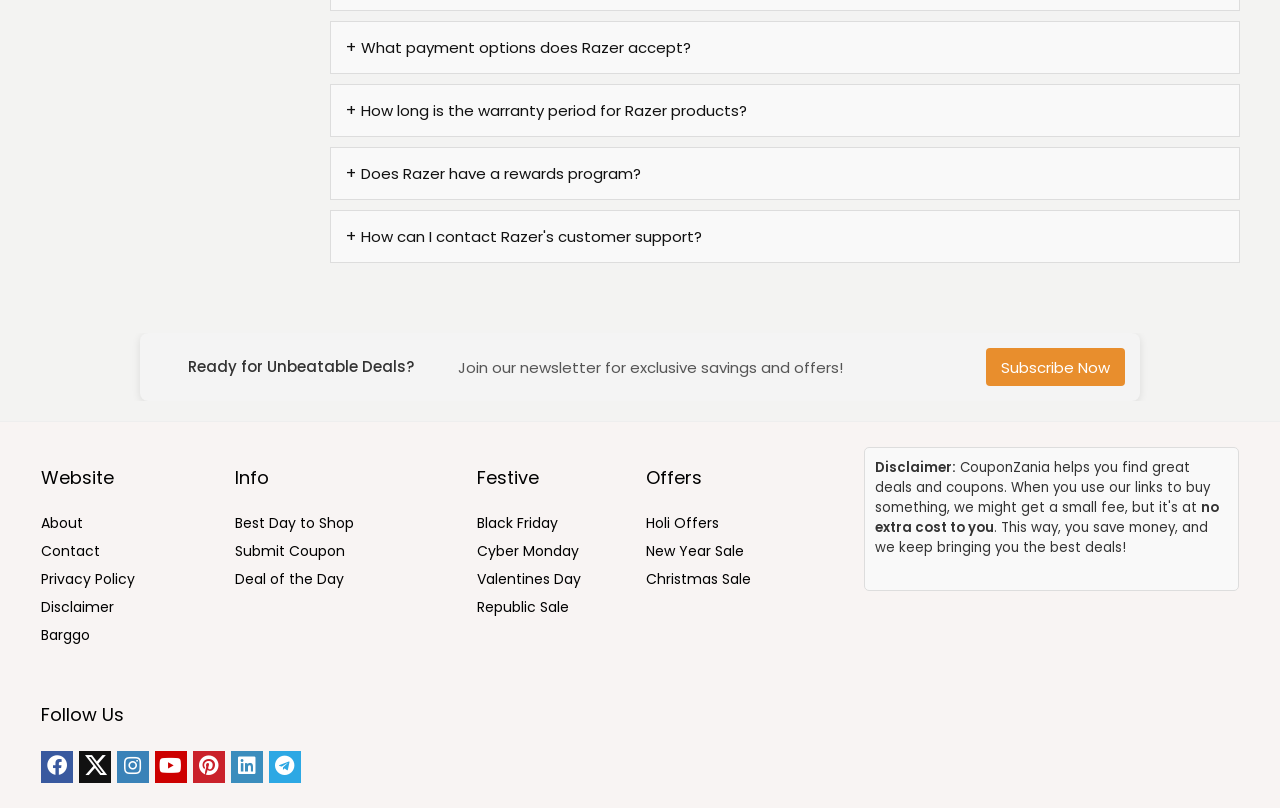Pinpoint the bounding box coordinates of the element that must be clicked to accomplish the following instruction: "Learn about Razer's warranty period". The coordinates should be in the format of four float numbers between 0 and 1, i.e., [left, top, right, bottom].

[0.258, 0.104, 0.969, 0.17]